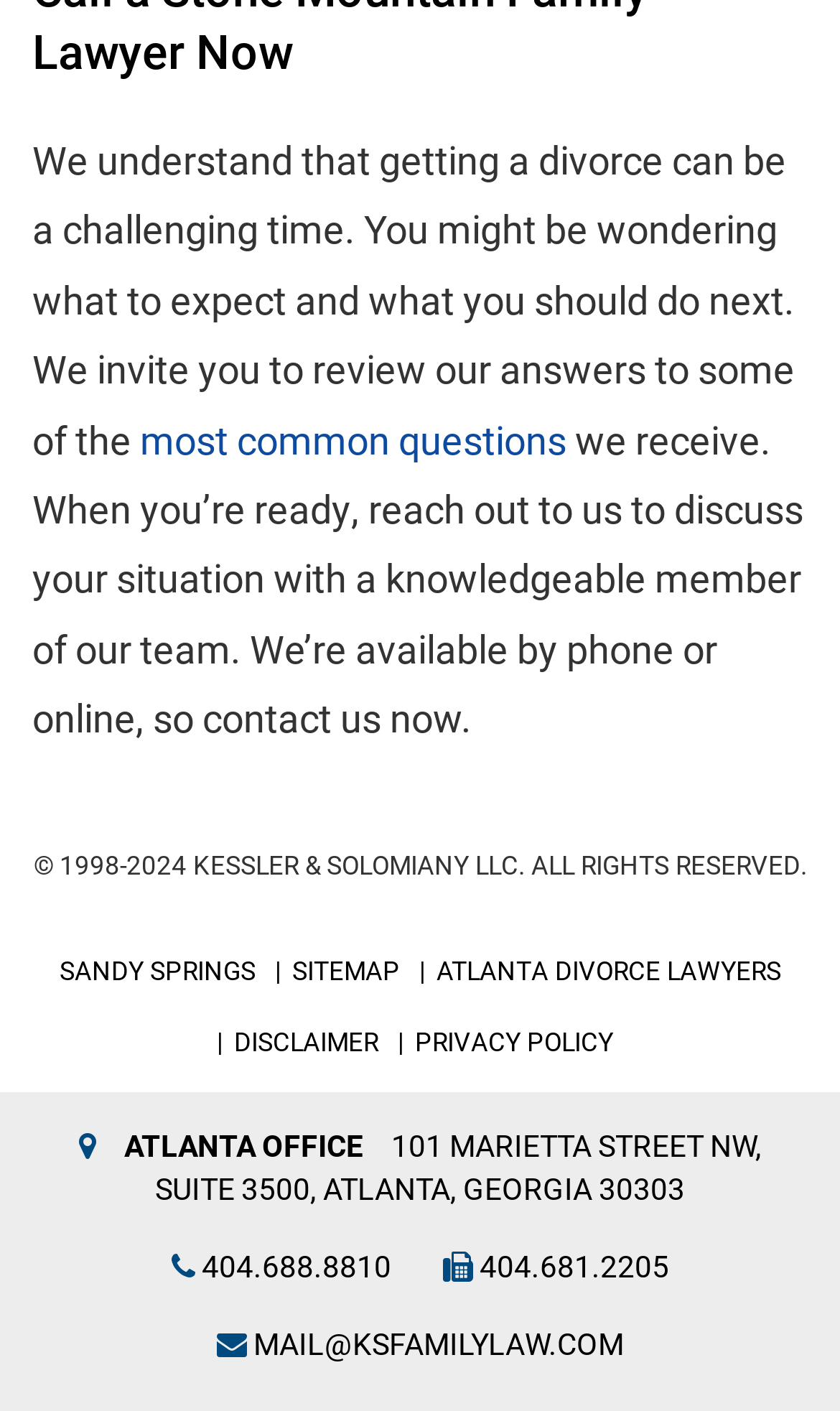Please find the bounding box coordinates in the format (top-left x, top-left y, bottom-right x, bottom-right y) for the given element description. Ensure the coordinates are floating point numbers between 0 and 1. Description: mail@ksfamilylaw.com

[0.232, 0.931, 0.768, 0.974]